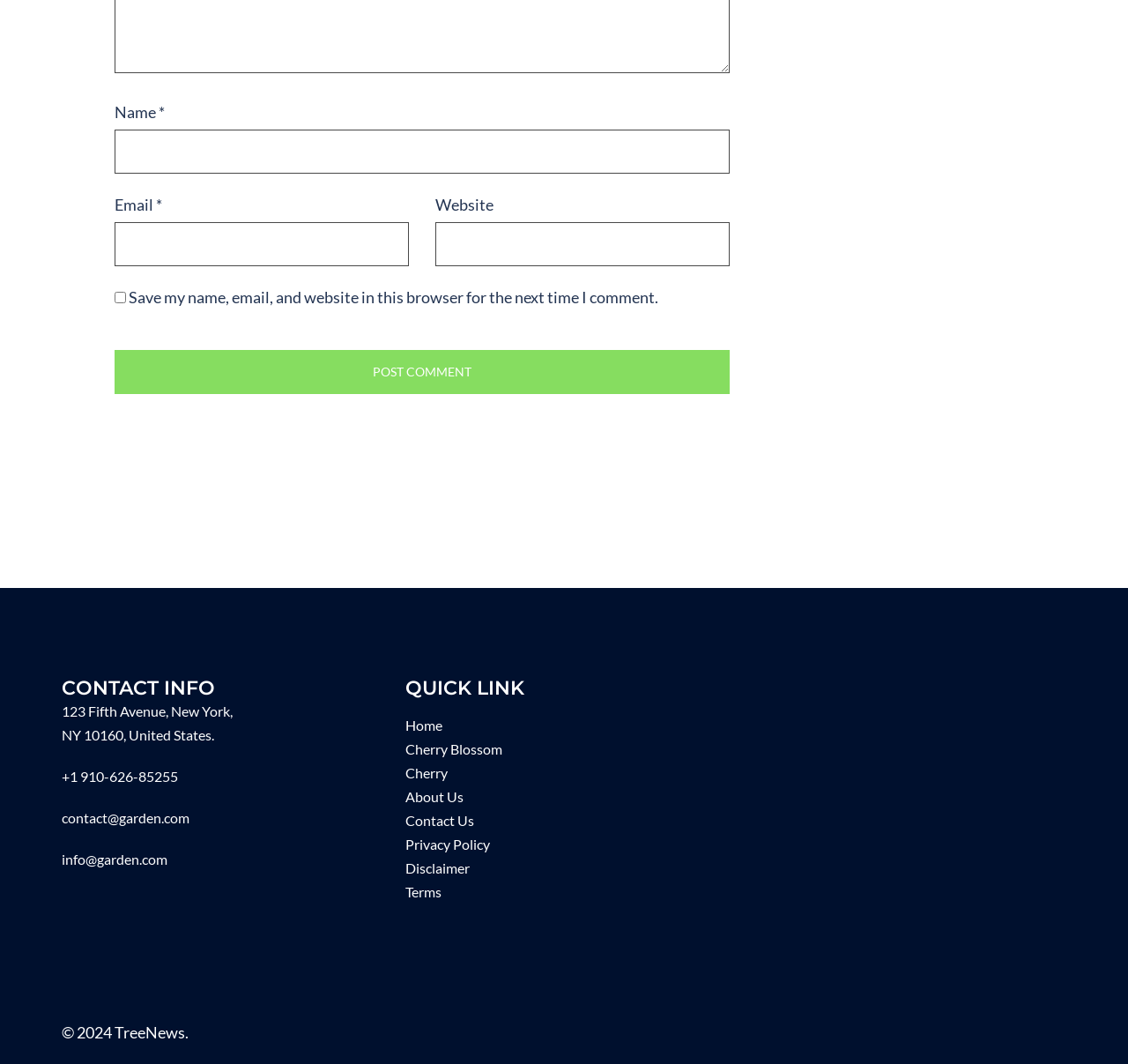Answer this question using a single word or a brief phrase:
How many links are in the QUICK LINK section?

7